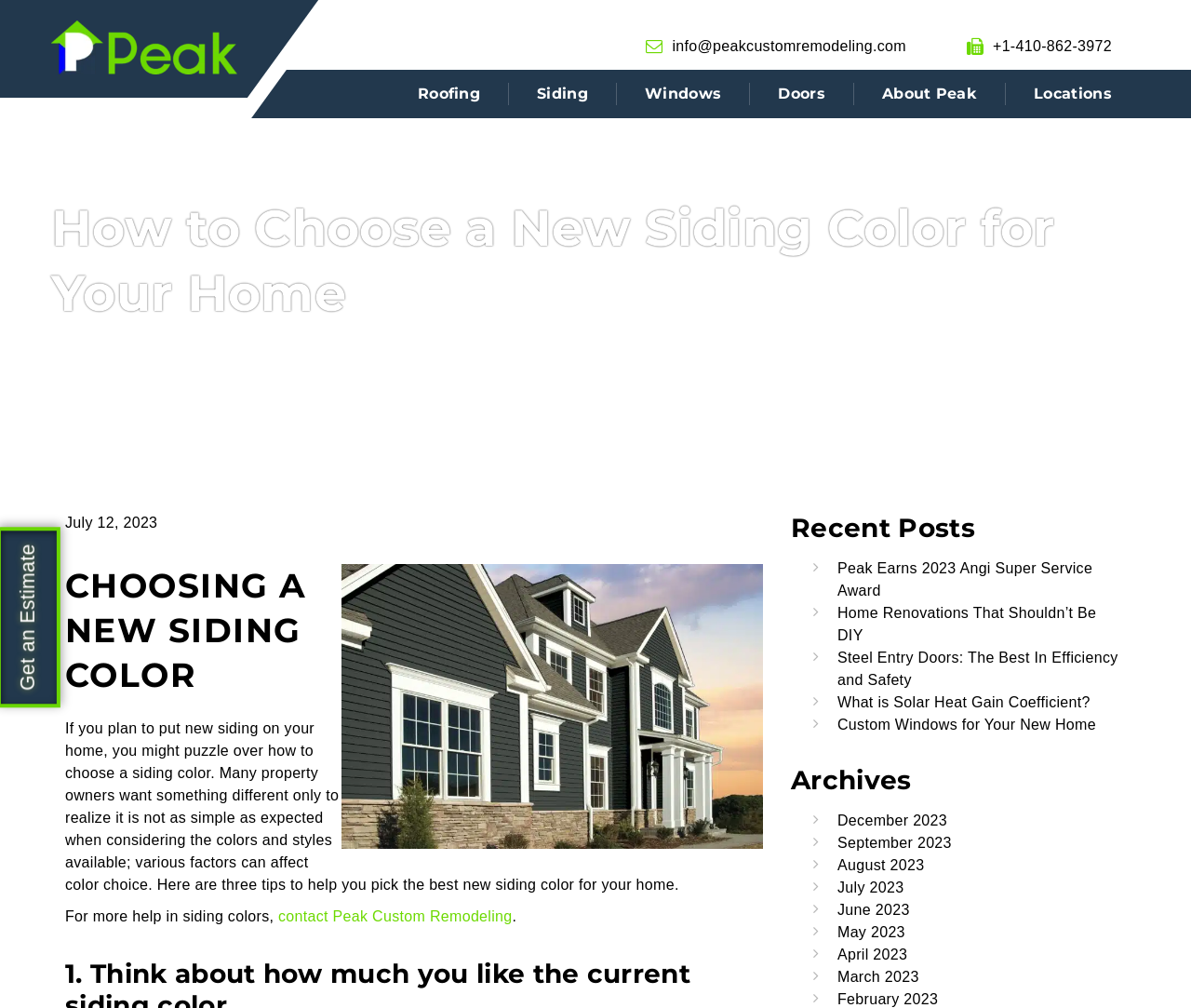Please identify the bounding box coordinates of the clickable area that will allow you to execute the instruction: "Open the 'About Us' submenu".

None